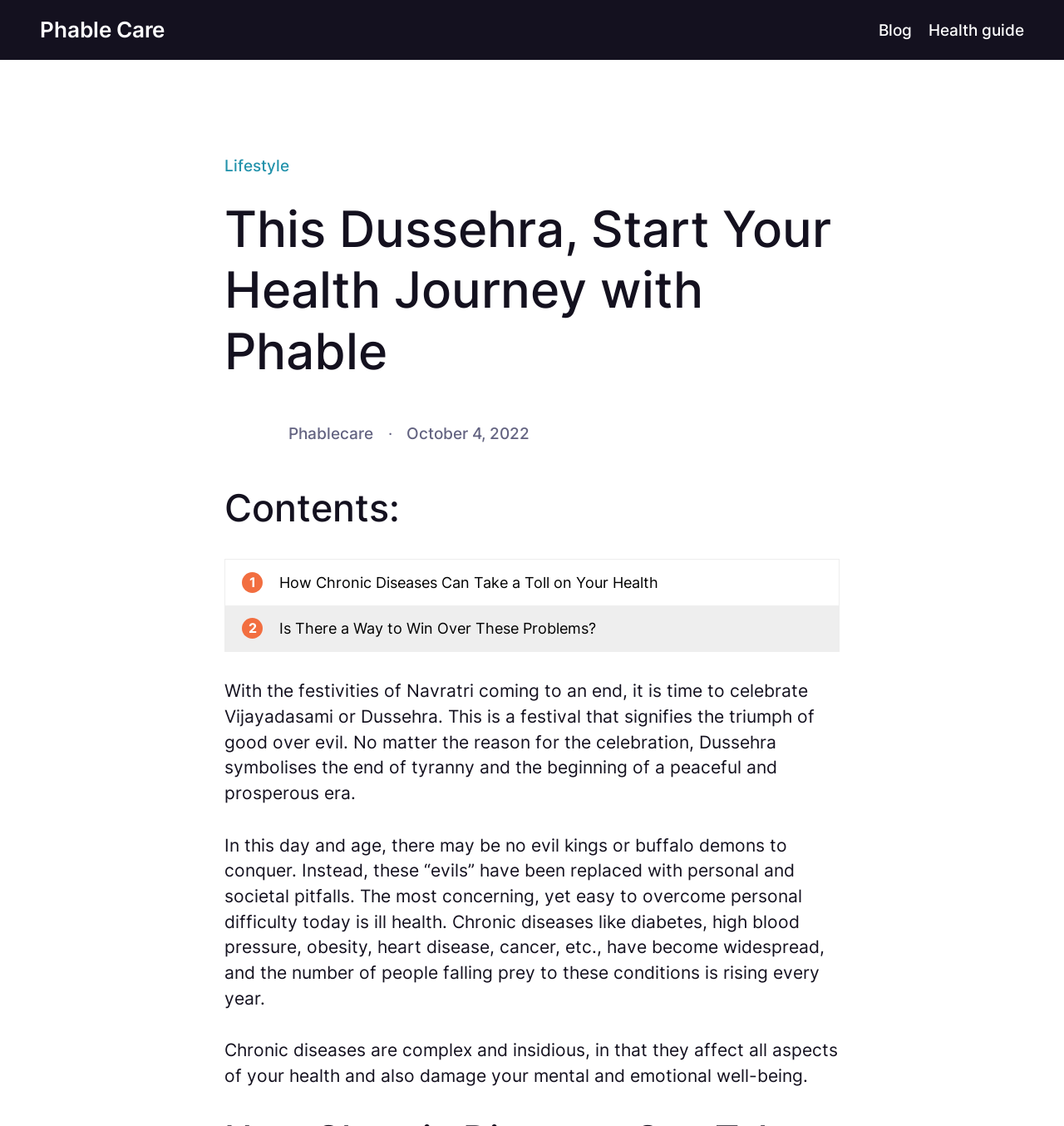Given the following UI element description: "Blog", find the bounding box coordinates in the webpage screenshot.

[0.826, 0.015, 0.857, 0.038]